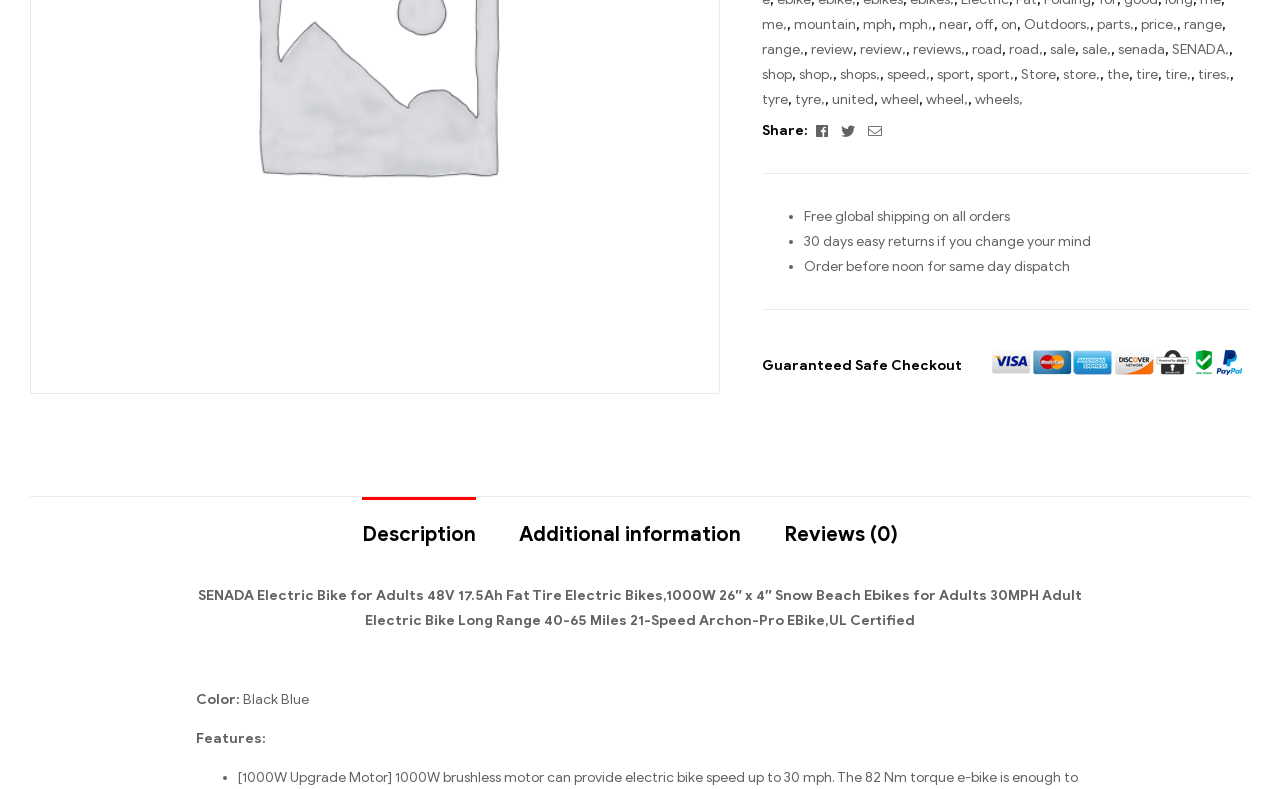For the given element description Reviews (0), determine the bounding box coordinates of the UI element. The coordinates should follow the format (top-left x, top-left y, bottom-right x, bottom-right y) and be within the range of 0 to 1.

[0.612, 0.63, 0.702, 0.701]